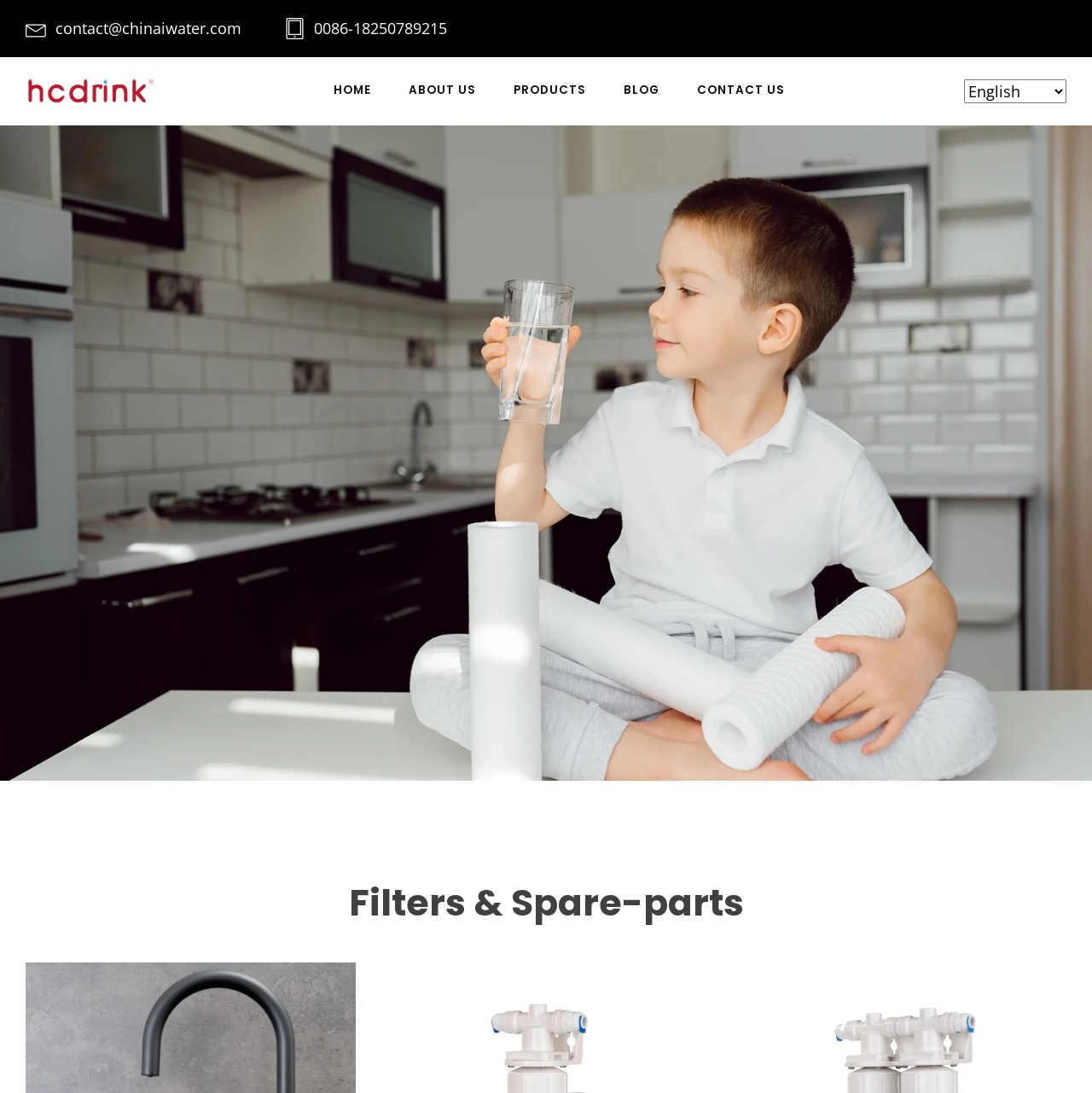What is the contact email?
Using the image, provide a concise answer in one word or a short phrase.

contact@chinaiwater.com